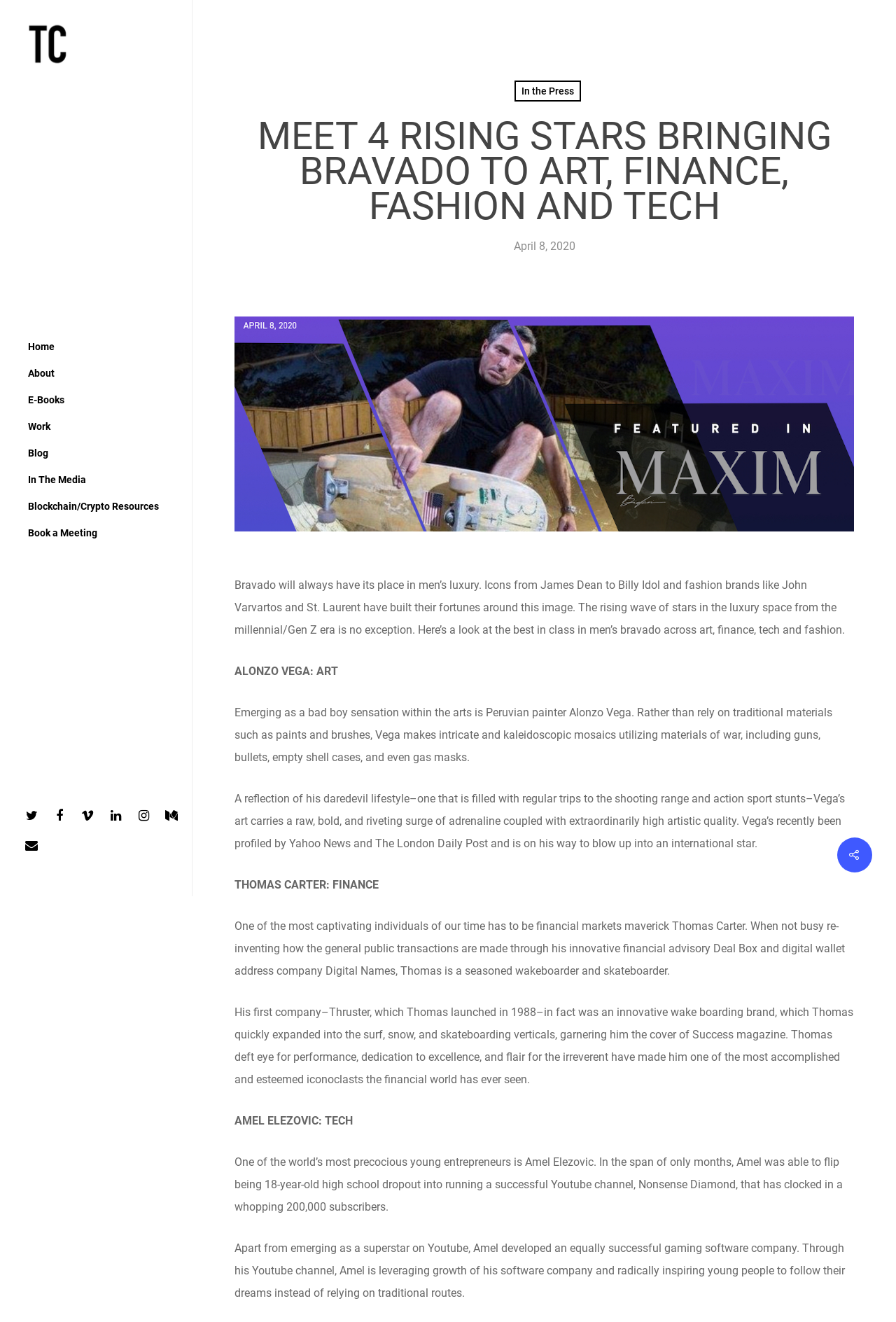Pinpoint the bounding box coordinates of the clickable element to carry out the following instruction: "Read the article about Alonzo Vega."

[0.262, 0.502, 0.377, 0.513]